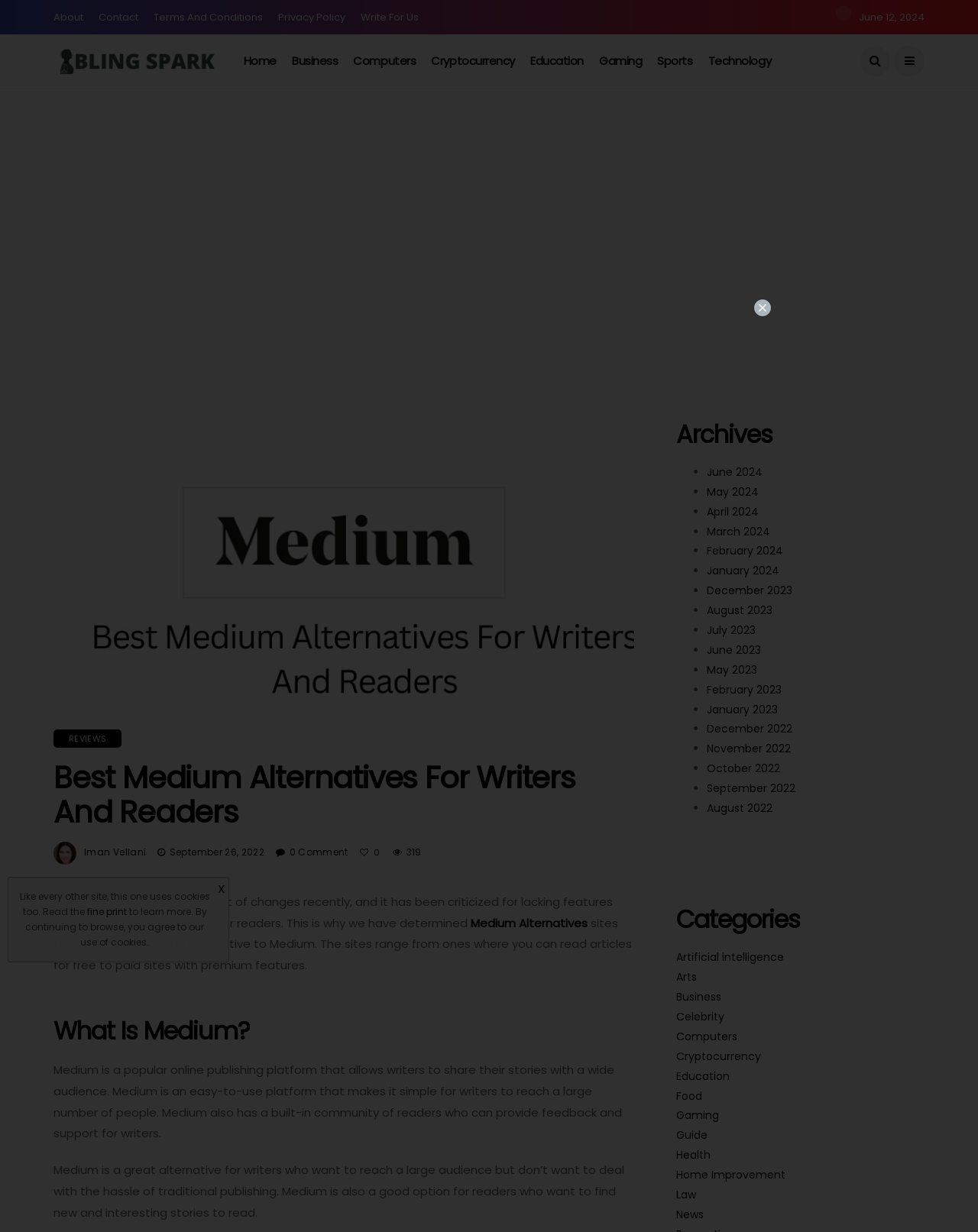Please analyze the image and give a detailed answer to the question:
How many categories are listed on this webpage?

The webpage lists 14 categories, including Artificial intelligence, Arts, Business, Celebrity, Computers, Cryptocurrency, Education, Food, Gaming, Health, Sports, and Technology, which can be used to filter articles and content.